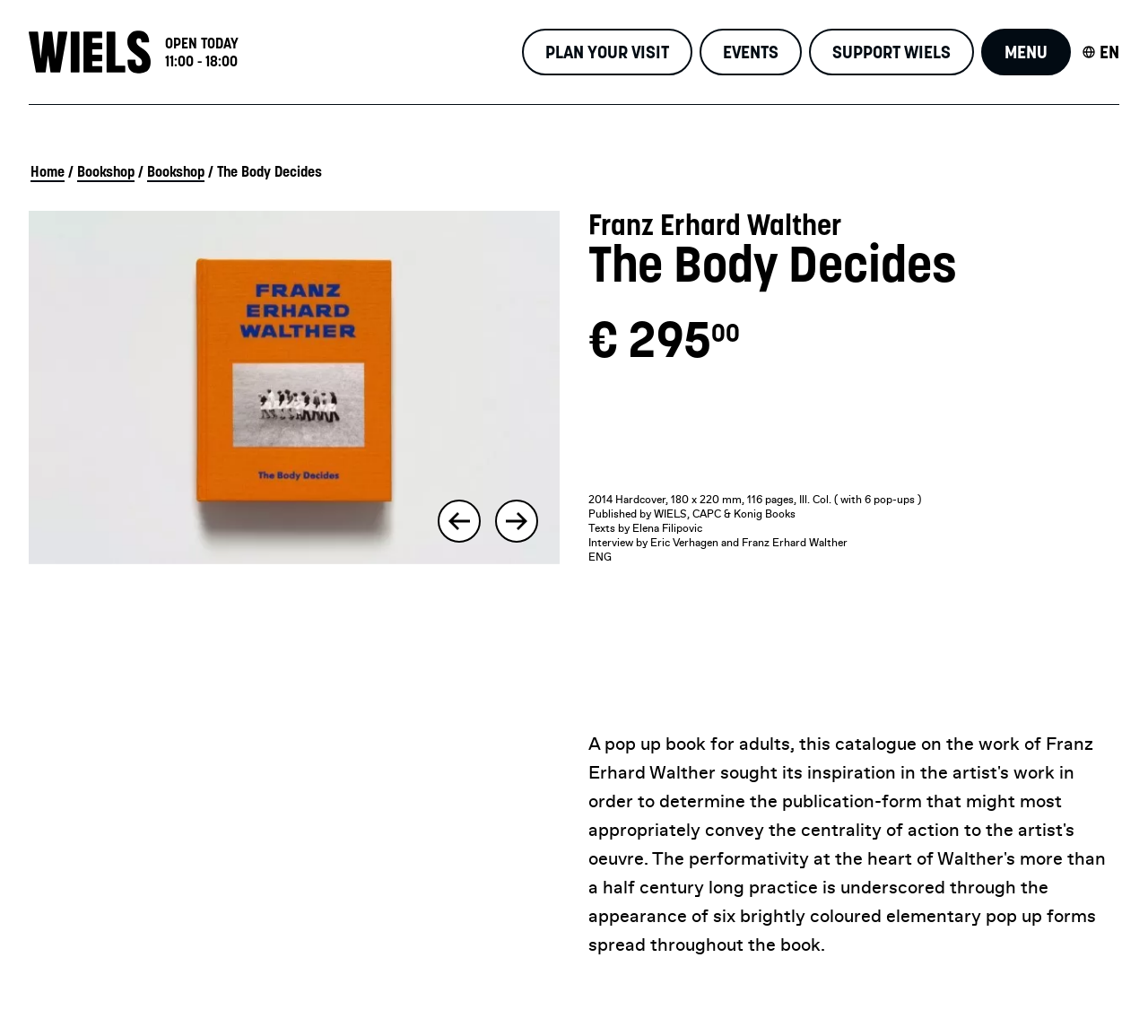Locate the UI element described by Declawing in the provided webpage screenshot. Return the bounding box coordinates in the format (top-left x, top-left y, bottom-right x, bottom-right y), ensuring all values are between 0 and 1.

None